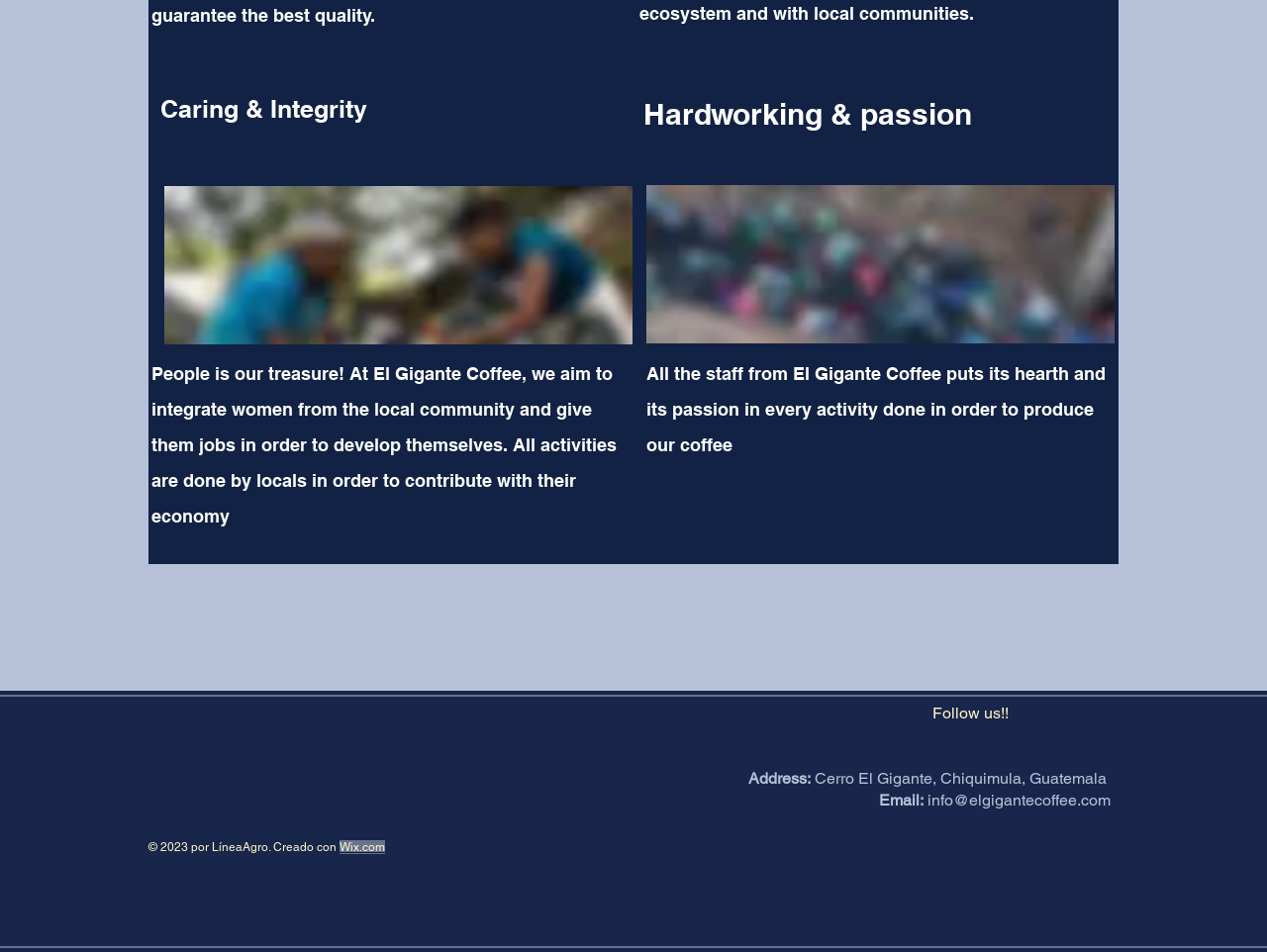Answer the question using only one word or a concise phrase: What is the email address of El Gigante Coffee?

info@elgigantecoffee.com